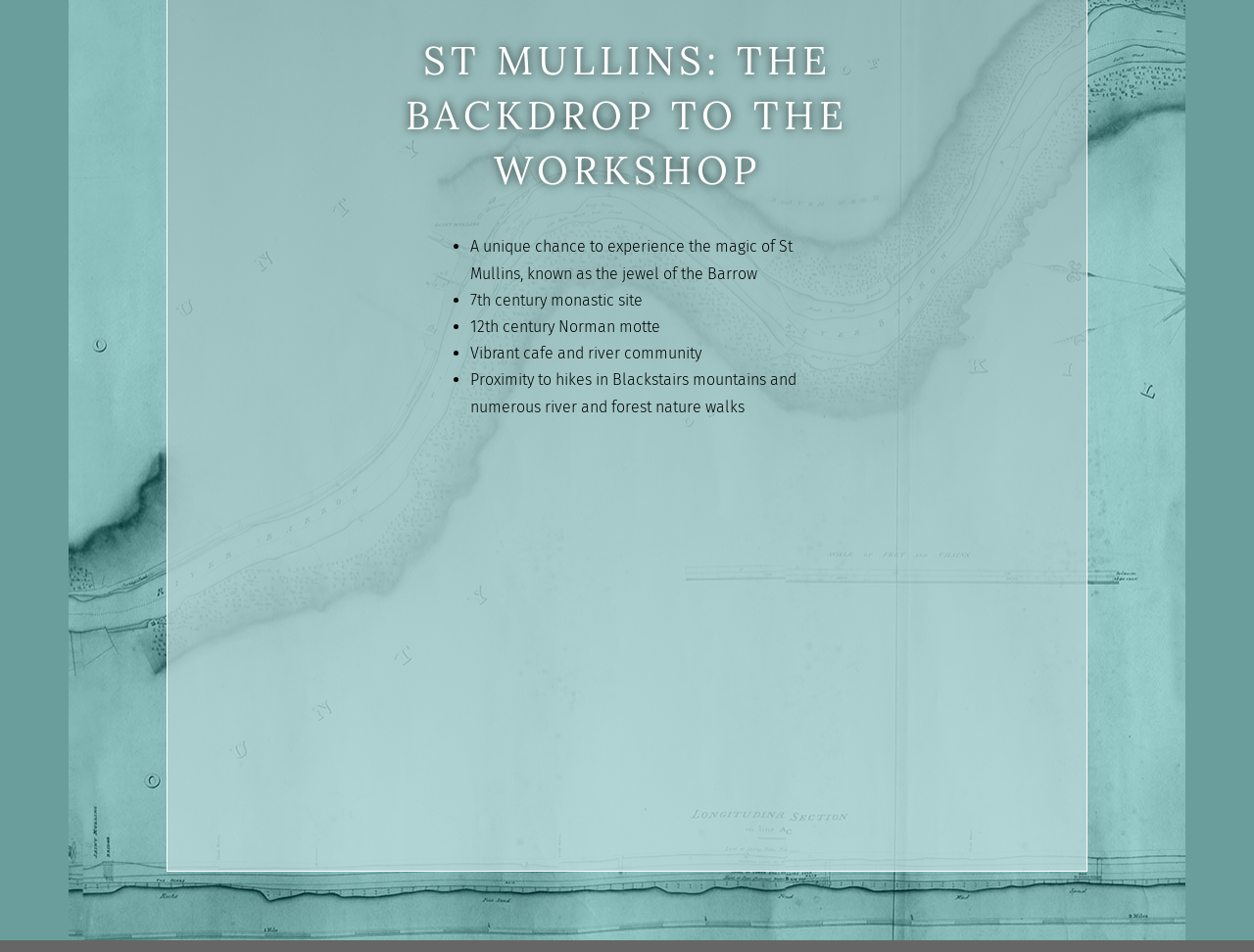By analyzing the image, answer the following question with a detailed response: What is the River Barrow known for?

The webpage shows an image of the River Barrow on a sunny day, with the water reflecting the trees, indicating that the river is known for its scenic beauty and reflective qualities.